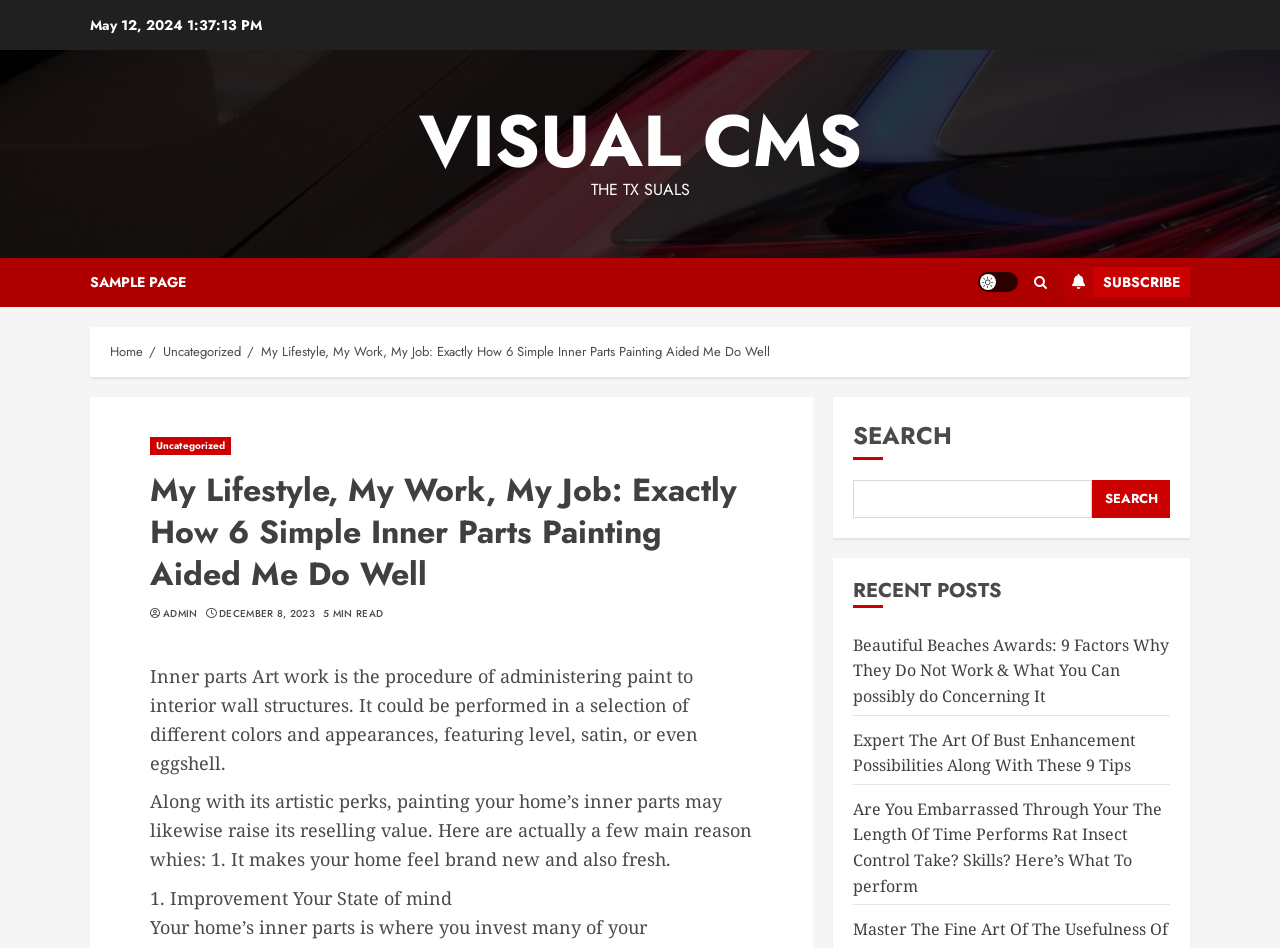Identify the bounding box coordinates of the region that needs to be clicked to carry out this instruction: "Read RECENT POSTS". Provide these coordinates as four float numbers ranging from 0 to 1, i.e., [left, top, right, bottom].

[0.667, 0.609, 0.914, 0.641]